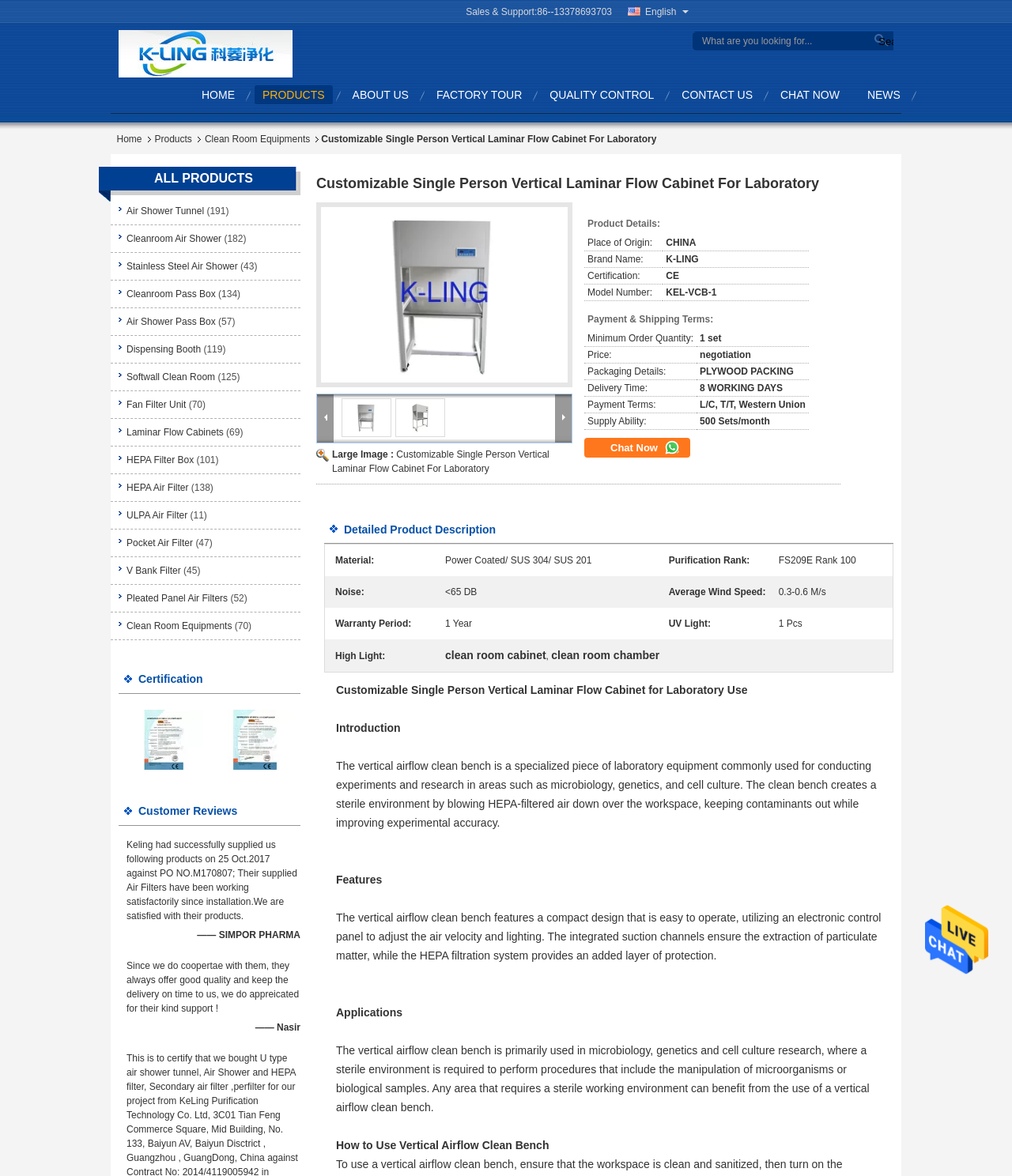Please answer the following question as detailed as possible based on the image: 
What is the phone number for sales and support?

I found the phone number by looking at the top-right corner of the webpage, where it says 'Sales & Support:' followed by the phone number '86-13378693703'.